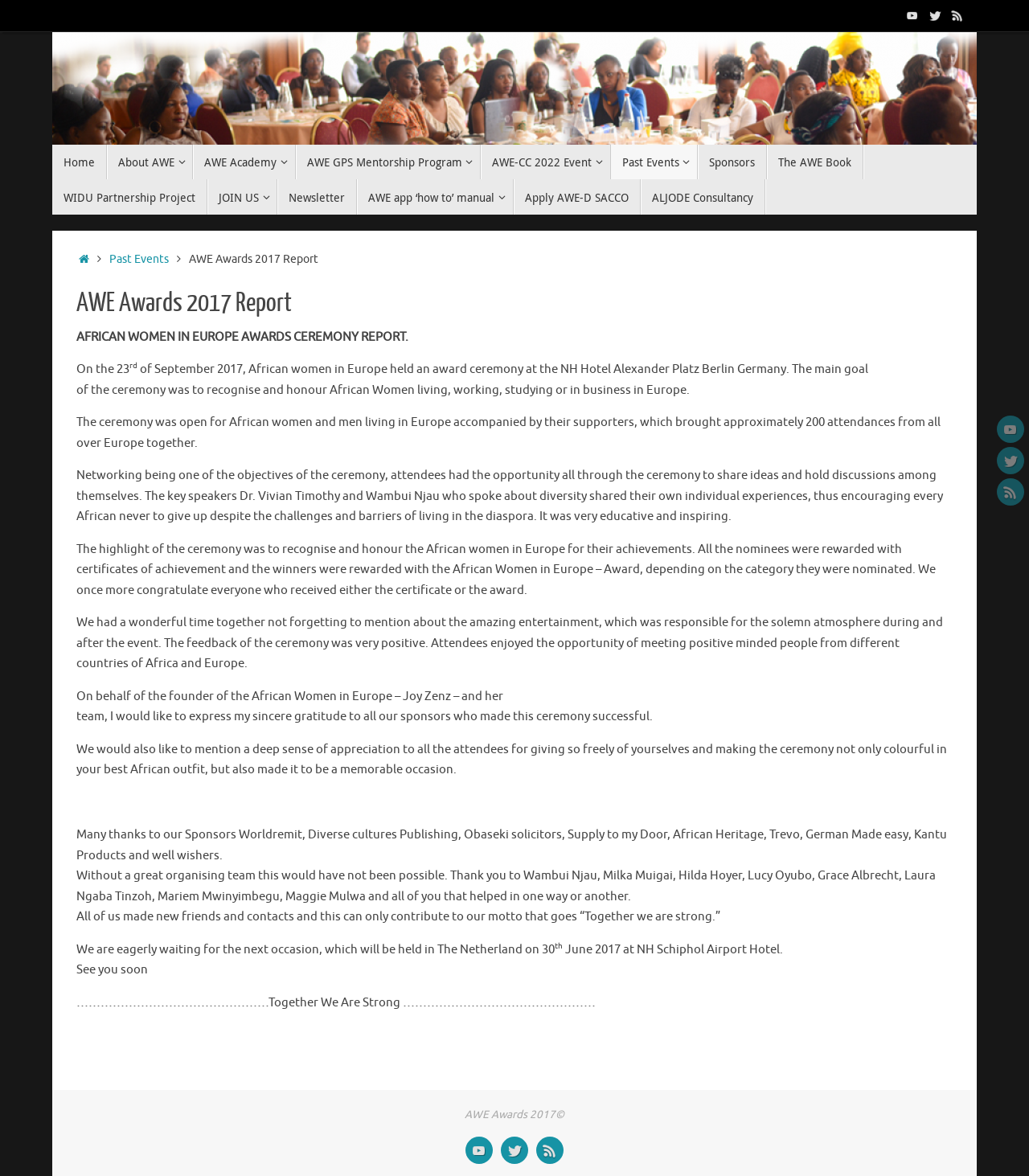Determine the bounding box coordinates of the clickable area required to perform the following instruction: "Follow AWE on Twitter". The coordinates should be represented as four float numbers between 0 and 1: [left, top, right, bottom].

[0.898, 0.003, 0.92, 0.023]